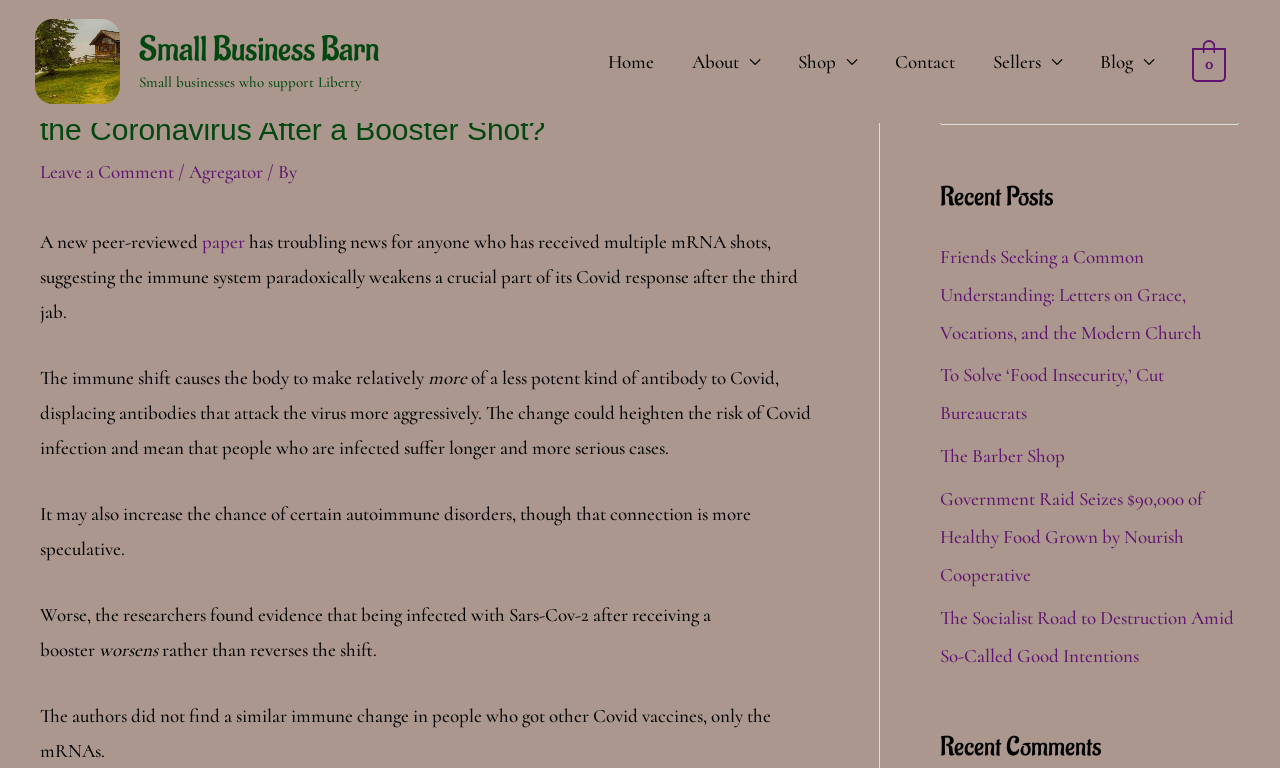Provide the bounding box coordinates of the HTML element this sentence describes: "parent_node: Search for: name="s" placeholder="Search..."".

[0.734, 0.099, 0.968, 0.163]